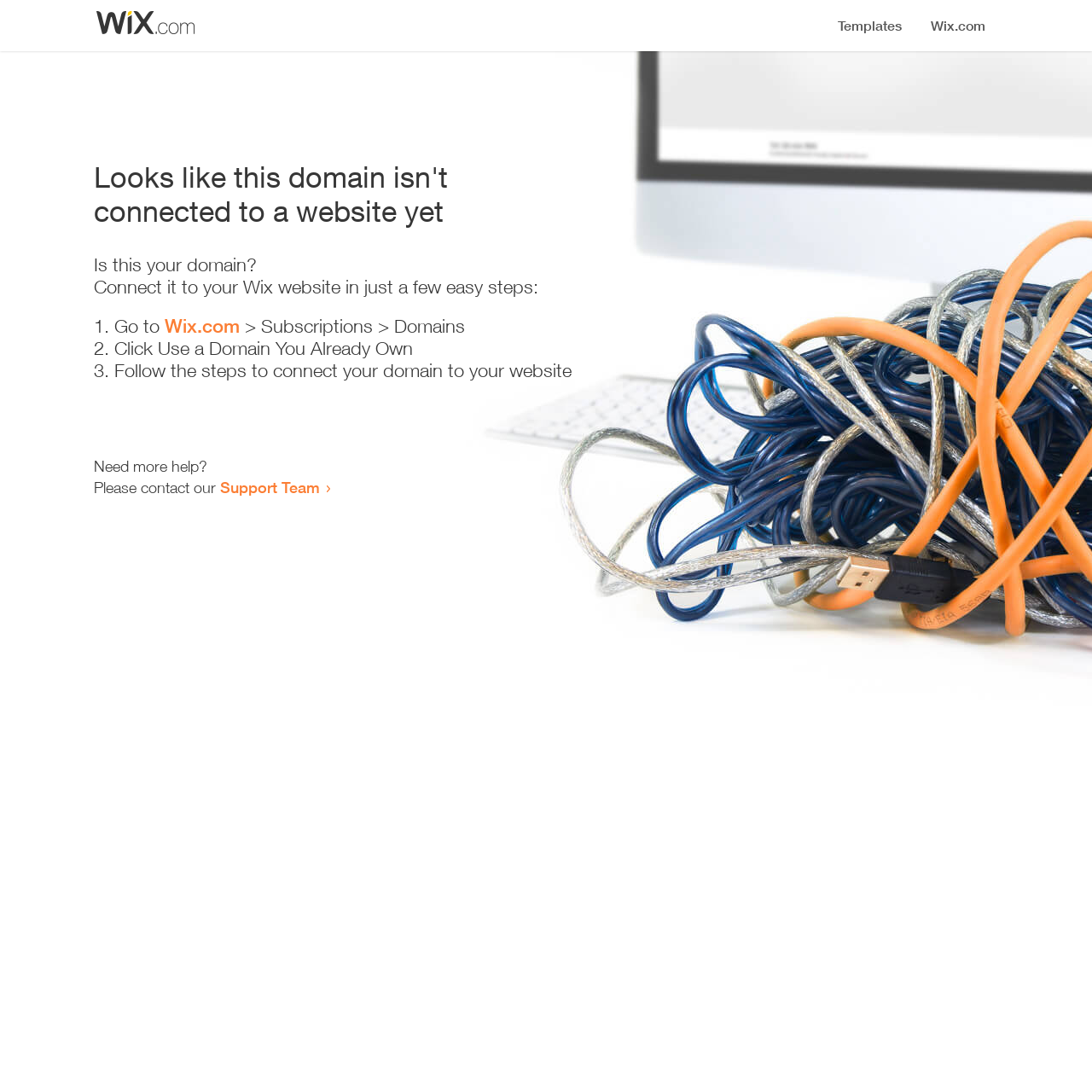Find the coordinates for the bounding box of the element with this description: "Wix.com".

[0.151, 0.288, 0.22, 0.309]